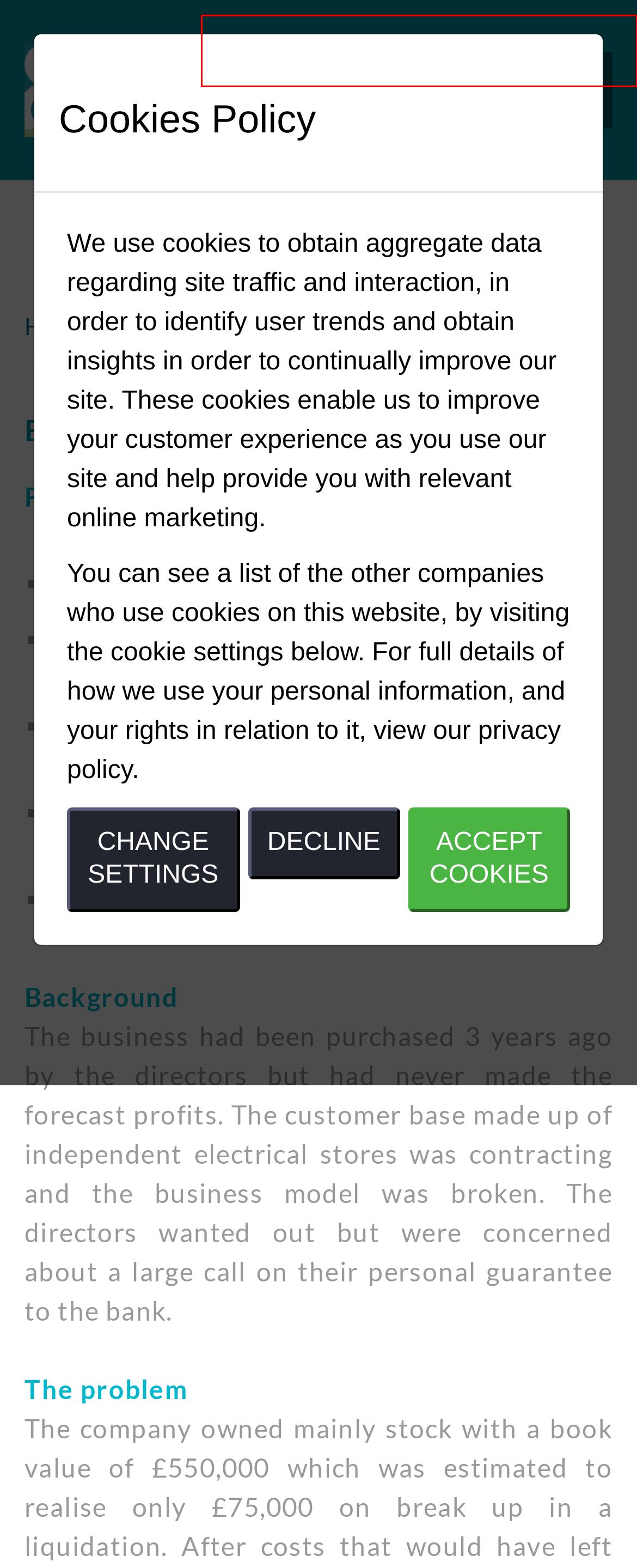Check out the screenshot of a webpage with a red rectangle bounding box. Select the best fitting webpage description that aligns with the new webpage after clicking the element inside the bounding box. Here are the candidates:
A. Traffic Light System - Leading Insolvency Specialists
B. Find Out More About Us | McTear Williams & Wood
C. Business Rescue & Insolvency Specialists | McTear Williams & Wood
D. Company Insolvency Practice & Specialists | McTear Williams & Wood
E. Business Turnaround & Company Rescue | McTear Williams & Wood
F. Business Finance FAQ's and Advice | McTear Williams & Wood
G. Creditor Reports - Find Out More | McTear Williams & Wood
H. Business Rescue & Insolvency News

B